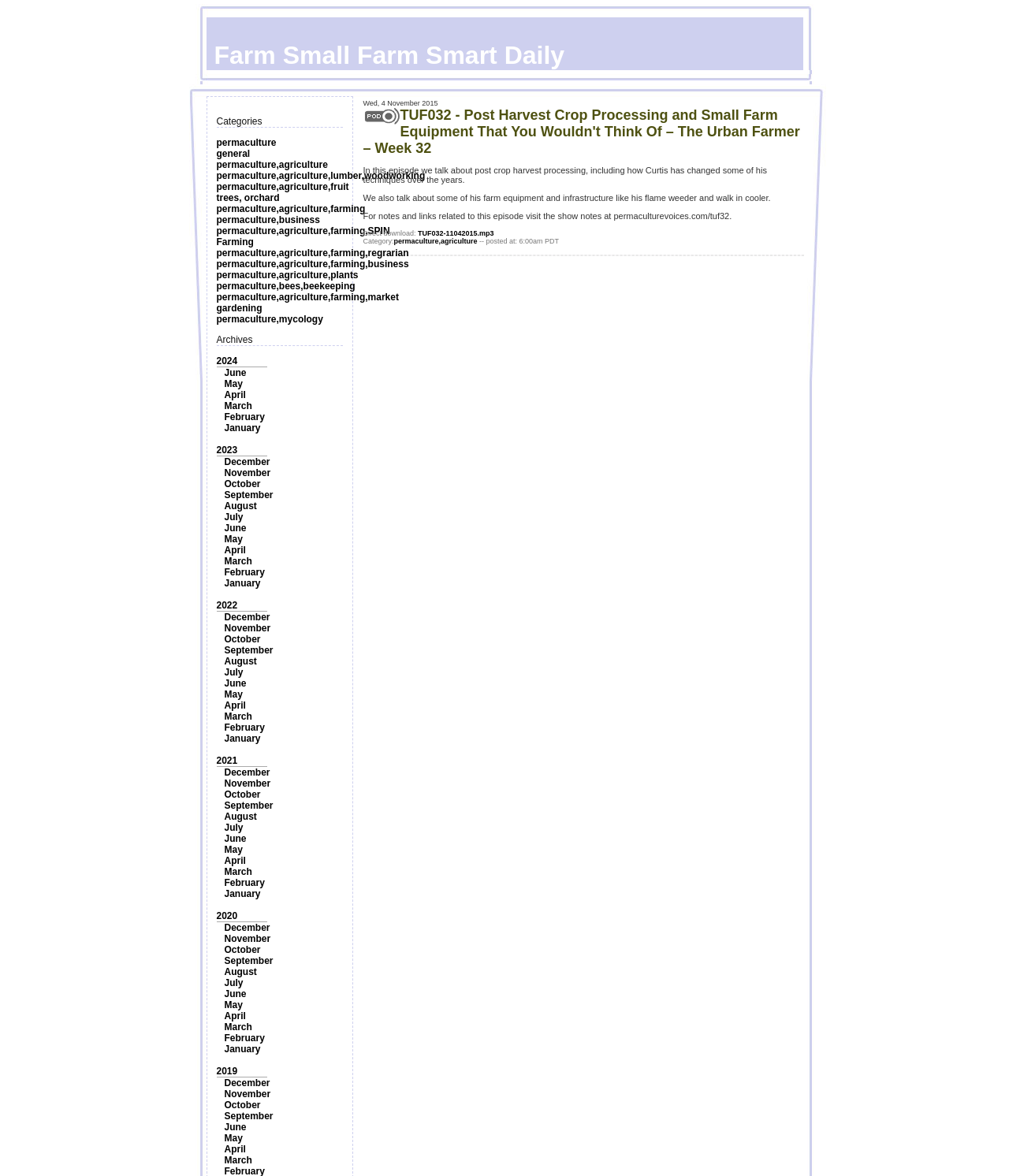Locate the bounding box coordinates of the element's region that should be clicked to carry out the following instruction: "Browse farming business articles". The coordinates need to be four float numbers between 0 and 1, i.e., [left, top, right, bottom].

[0.214, 0.22, 0.405, 0.229]